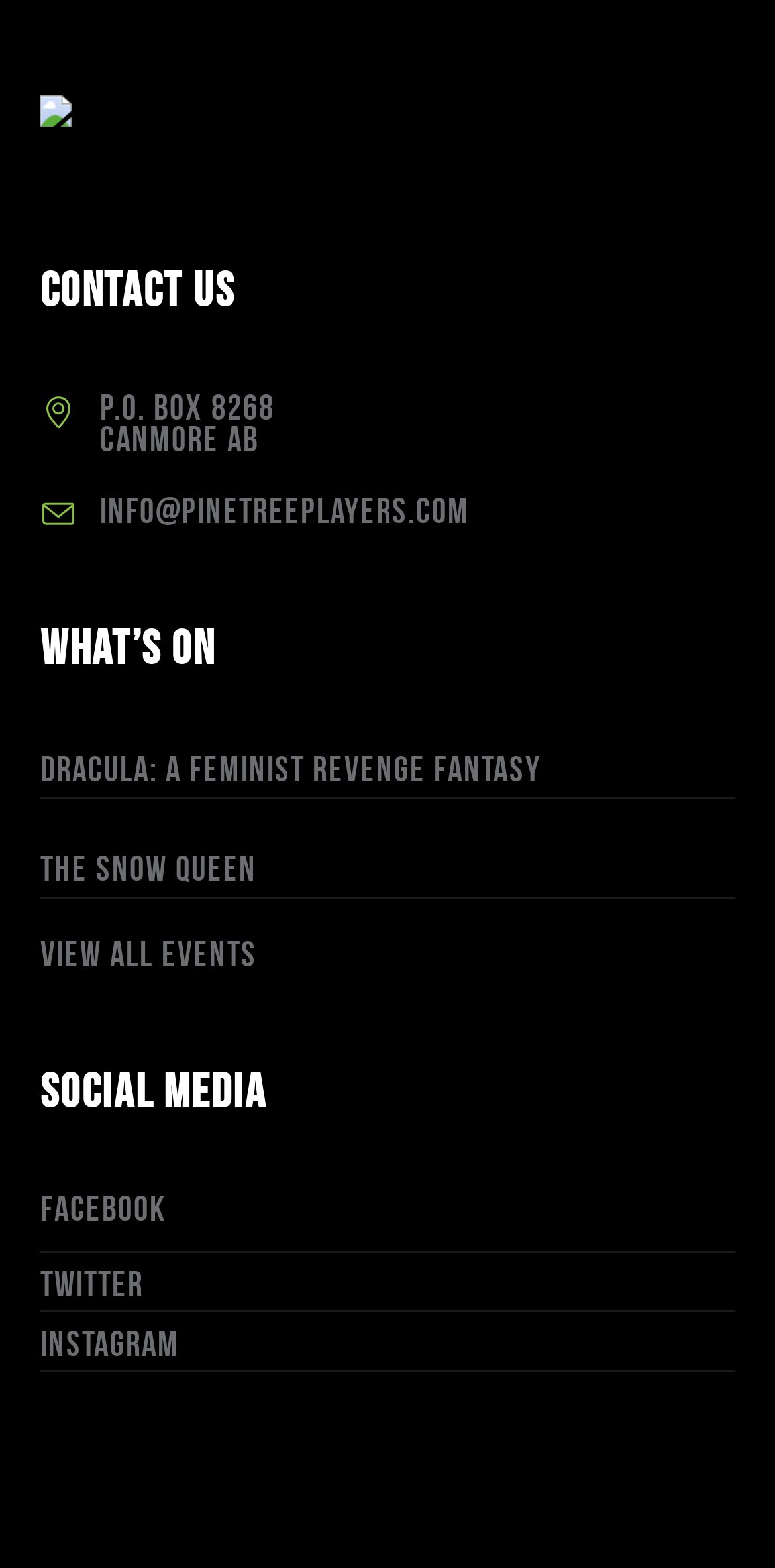Determine the coordinates of the bounding box for the clickable area needed to execute this instruction: "Read more about Dracula: A Feminist Revenge Fantasy".

[0.052, 0.478, 0.698, 0.503]